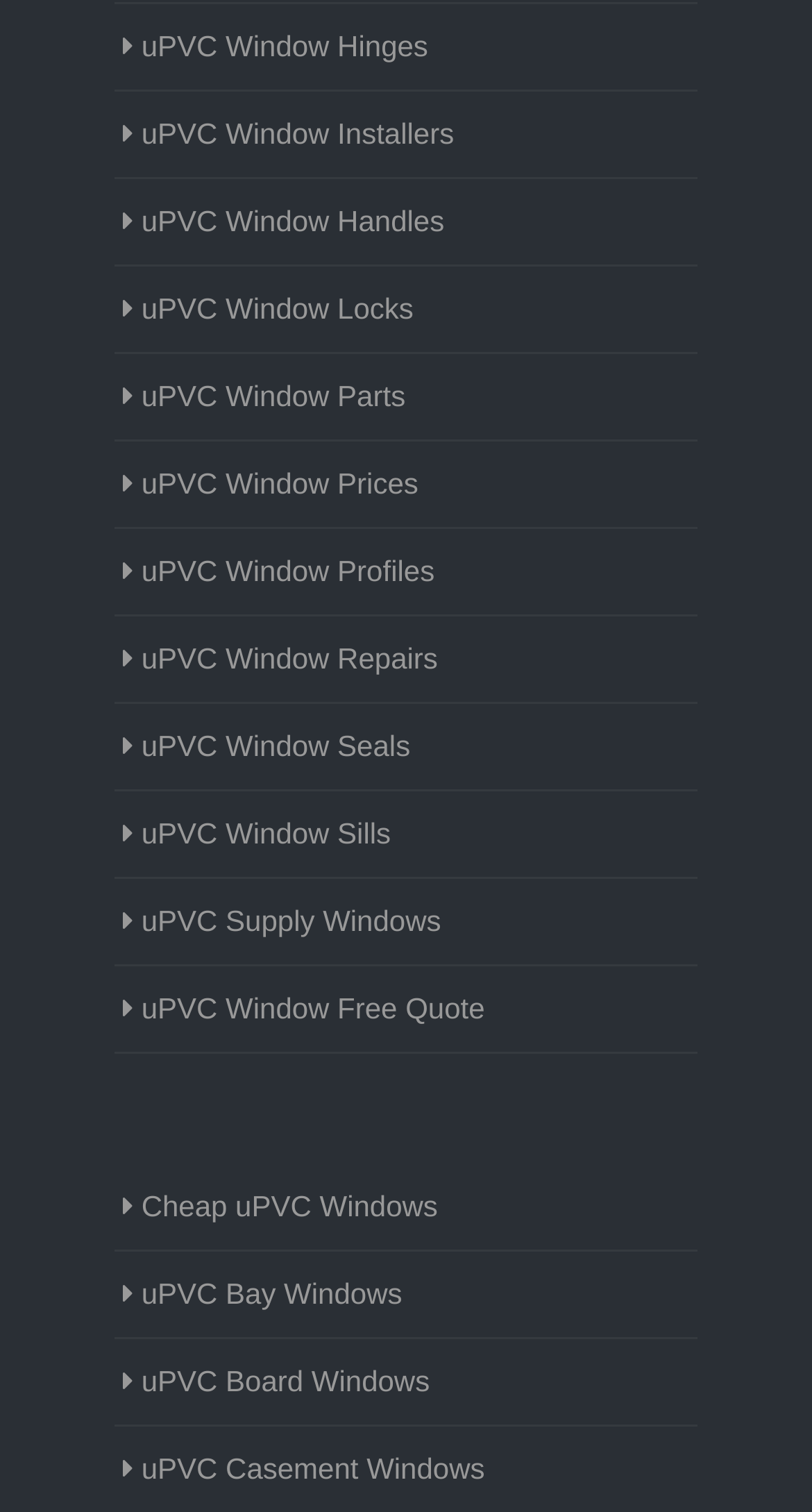Identify the bounding box coordinates necessary to click and complete the given instruction: "Click uPVC Window Hinges".

[0.151, 0.017, 0.535, 0.046]